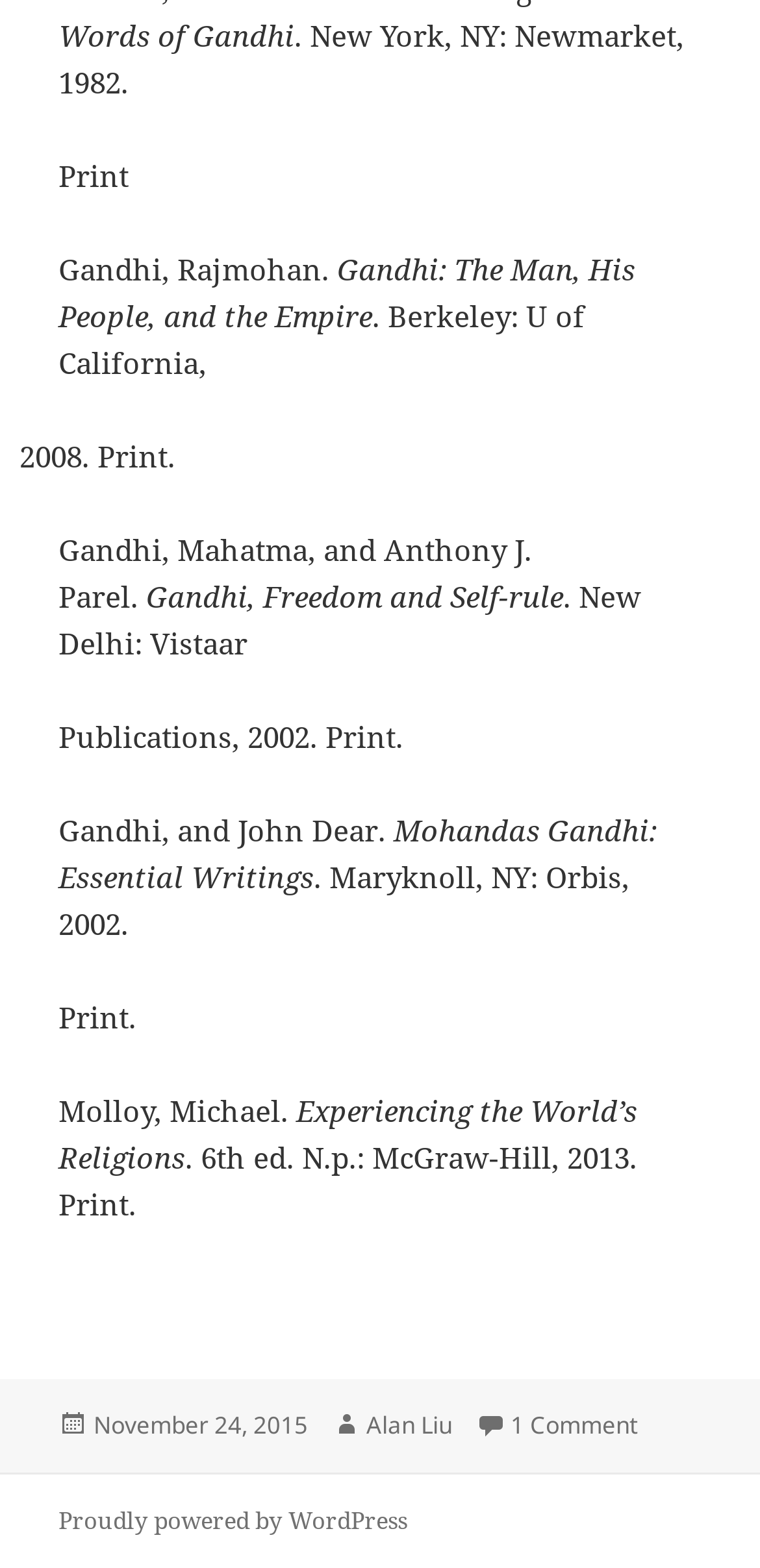How many book titles are mentioned?
Relying on the image, give a concise answer in one word or a brief phrase.

7